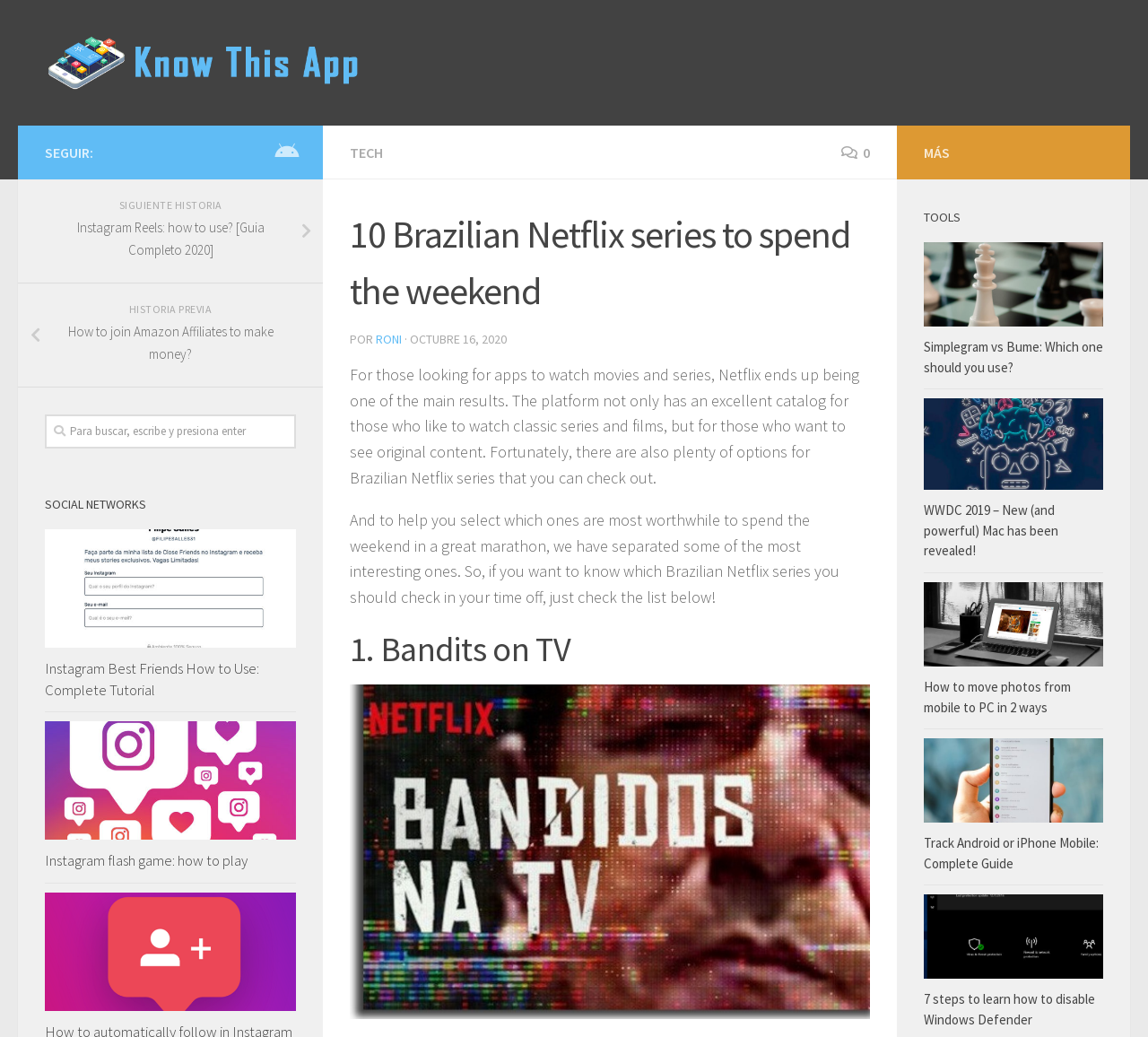Create a detailed narrative of the webpage’s visual and textual elements.

This webpage appears to be an article about Brazilian Netflix series. At the top, there is a heading that reads "10 Brazilian Netflix series to spend the weekend" and a link to "Know this App" with an accompanying image. Below this, there are links to "TECH" and a icon with the number "0". 

To the right of the heading, there is a section with the author's name "RONI" and a timestamp "OCTUBRE 16, 2020". 

The main content of the article is divided into two sections. The first section provides an introduction to Brazilian Netflix series, explaining that Netflix has an excellent catalog of classic series and films, as well as original content. The article then promises to help readers select the most worthwhile series to watch over the weekend.

The second section lists the top 10 Brazilian Netflix series, with each series having a heading, a brief description, and an accompanying image. The first series listed is "Bandits on TV", which is a Brazilian documentary series.

On the left side of the webpage, there are several links to other articles and social media platforms, including Instagram, Android, and Facebook. There is also a search bar with a prompt to "Para buscar, escribe y presiona enter" (To search, type and press enter).

At the bottom of the webpage, there are more links to other articles and tutorials, including guides on how to use Instagram, how to join Amazon Affiliates, and how to move photos from mobile to PC. There are also links to other websites, such as AppTuts.com.br, which appears to be a technology blog.